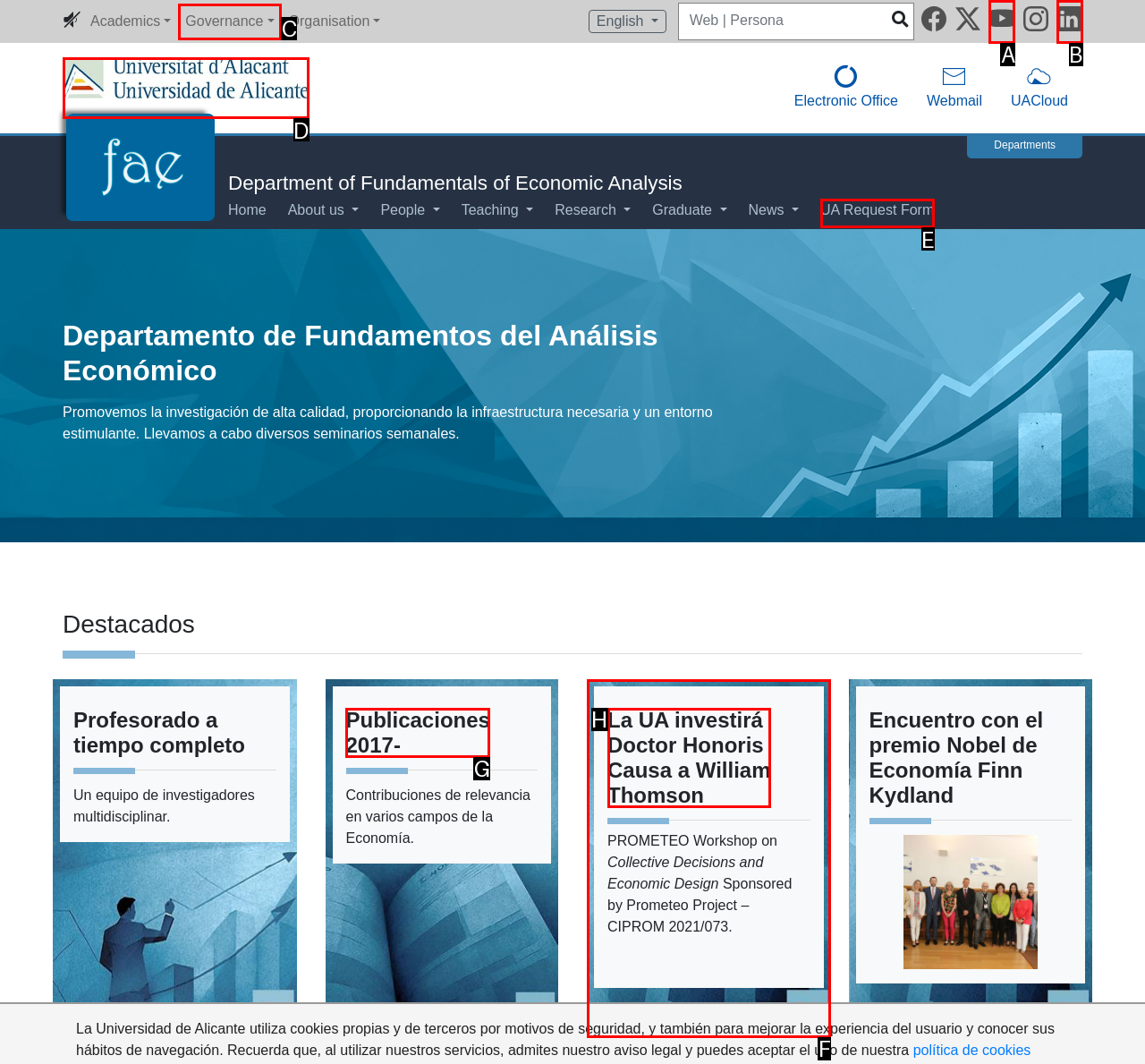Determine which option fits the following description: UA Request Form
Answer with the corresponding option's letter directly.

E